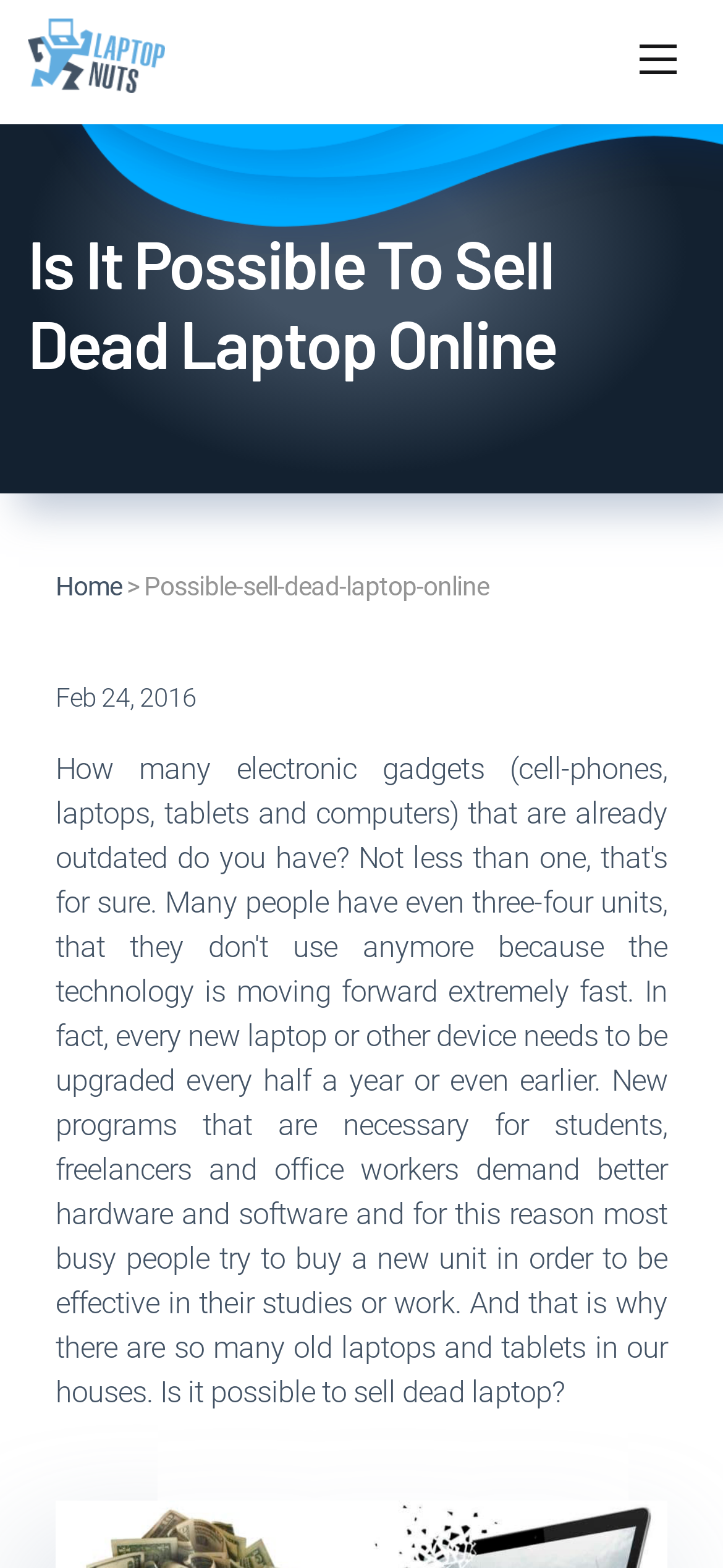Identify the webpage's primary heading and generate its text.

Is It Possible To Sell Dead Laptop Online